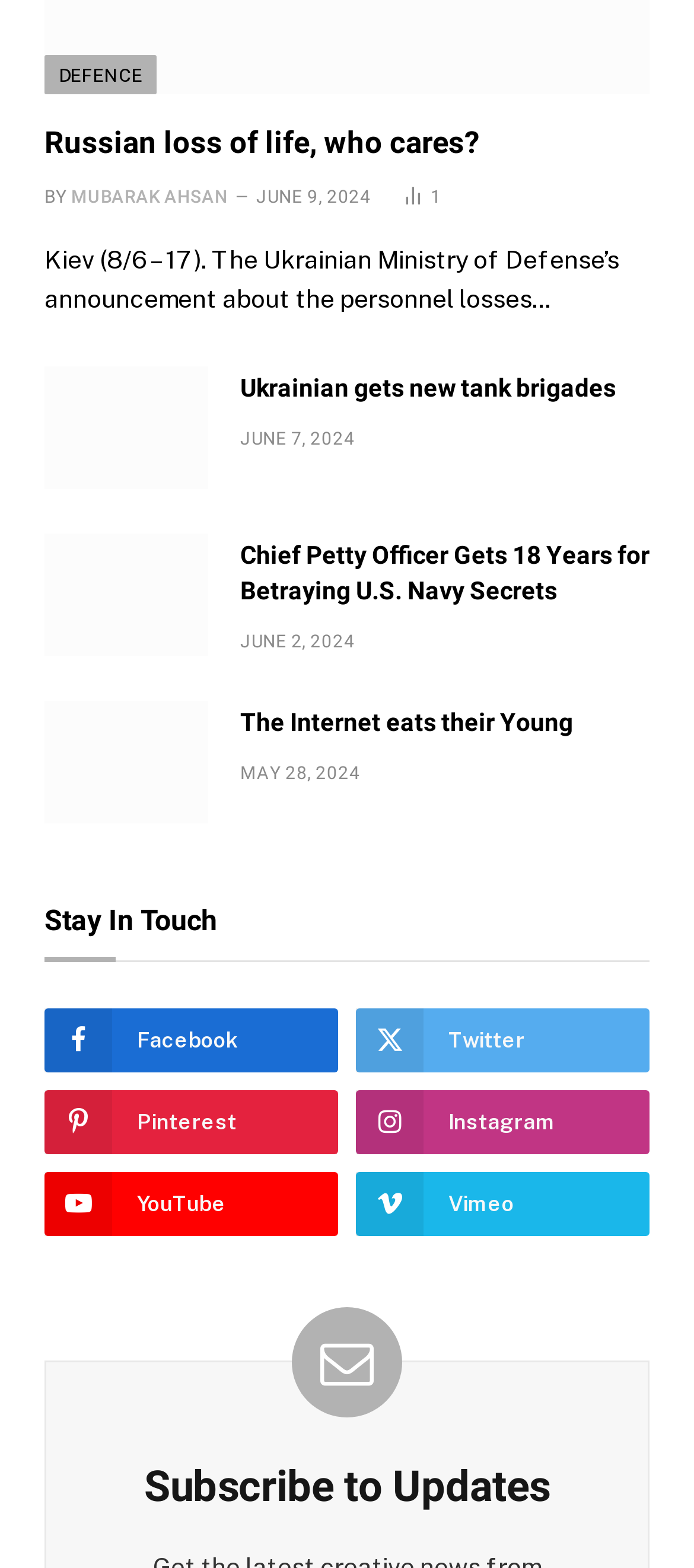Show the bounding box coordinates of the element that should be clicked to complete the task: "Click on the 'DEFENCE' link".

[0.064, 0.035, 0.226, 0.06]